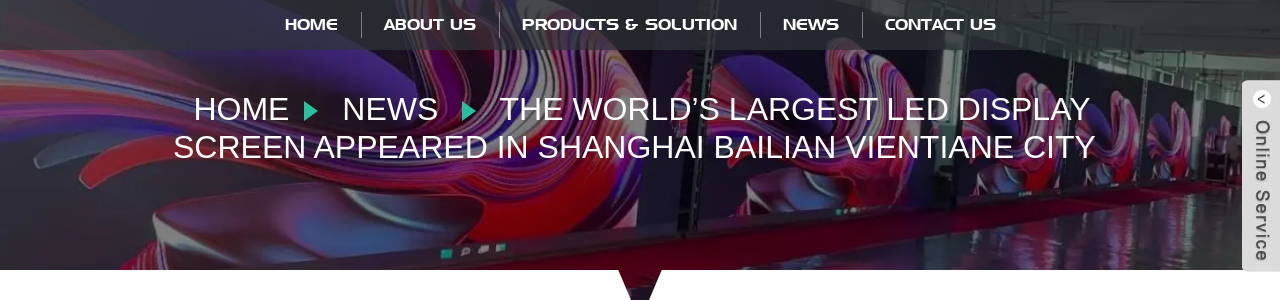Provide a brief response to the question using a single word or phrase: 
What is the purpose of the red carpet-like strip?

Add grandeur